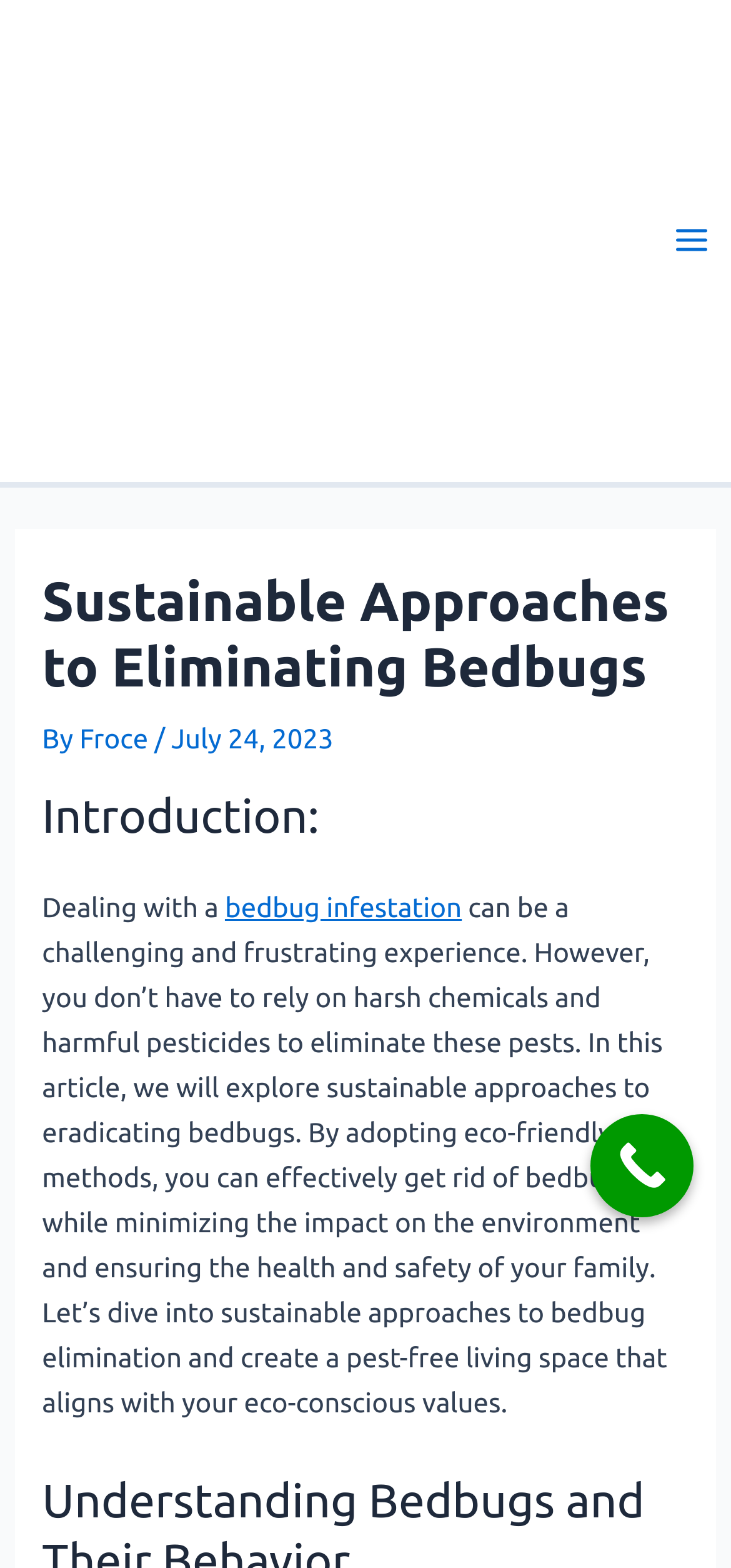Provide an in-depth caption for the webpage.

The webpage is about sustainable approaches to eliminating bedbugs. At the top left corner, there is a logo of Arlington Pest Control, Texas, which is an image with a link. Next to it, on the top right corner, there is a main menu button. 

Below the logo, there is a header section that spans almost the entire width of the page. It contains a heading that reads "Sustainable Approaches to Eliminating Bedbugs" and some metadata, including the author's name "Froce" and the date "July 24, 2023". 

Under the header section, there is an introduction paragraph that occupies most of the page's width. The paragraph starts with "Dealing with a bedbug infestation" and explains the importance of using sustainable approaches to eliminate bedbugs. 

At the bottom right corner of the page, there is a "Call Now" button, which is a link.